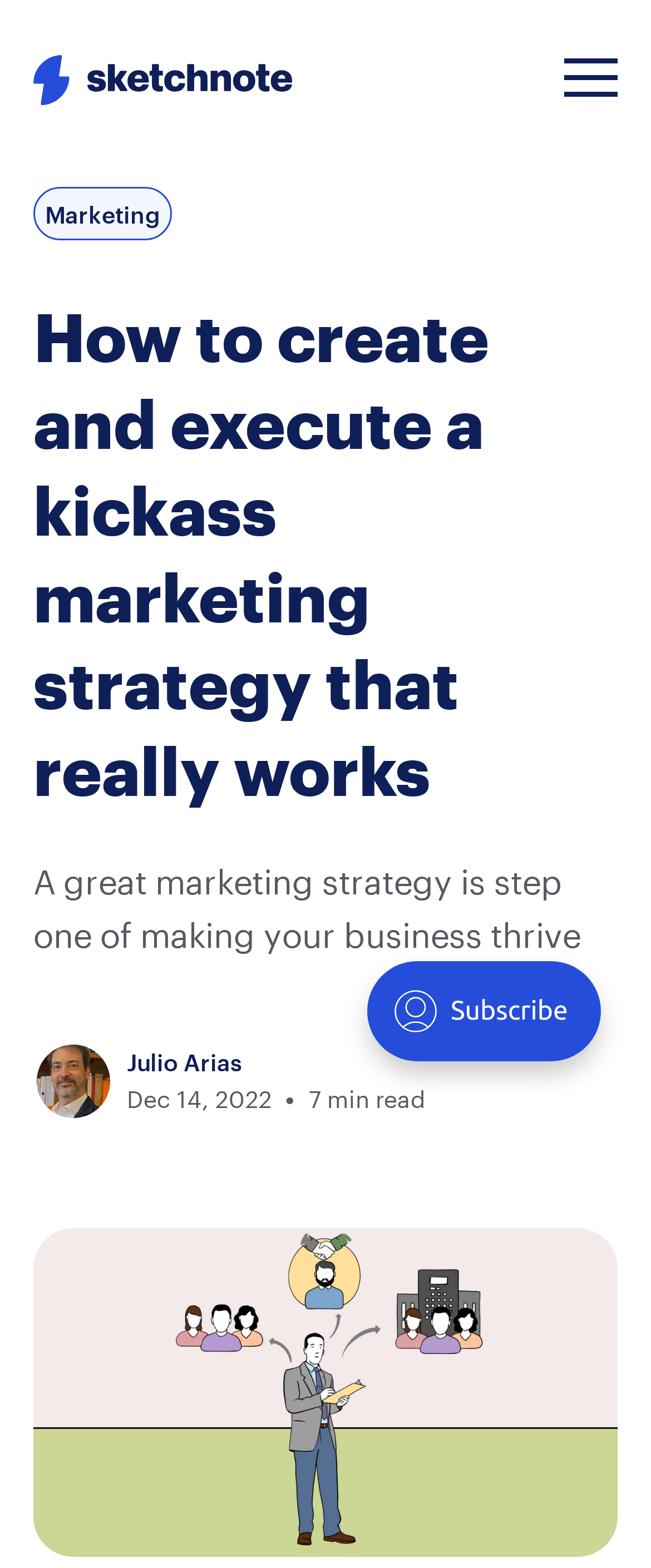Answer the following in one word or a short phrase: 
Who is the author of the article?

Julio Arias